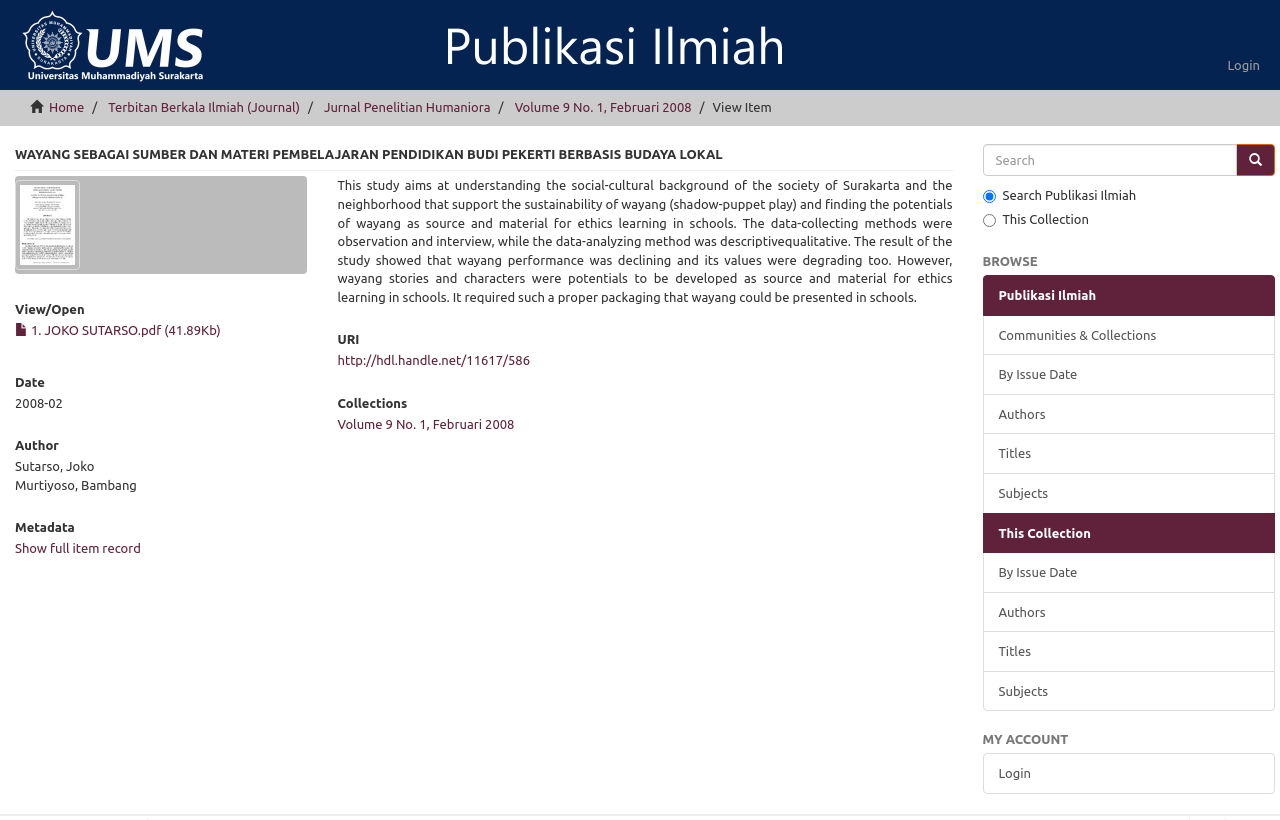What is the author of the article?
With the help of the image, please provide a detailed response to the question.

I found the author of the article by looking at the static text element with the text 'Sutarso, Joko' which is located under the 'Author' heading.